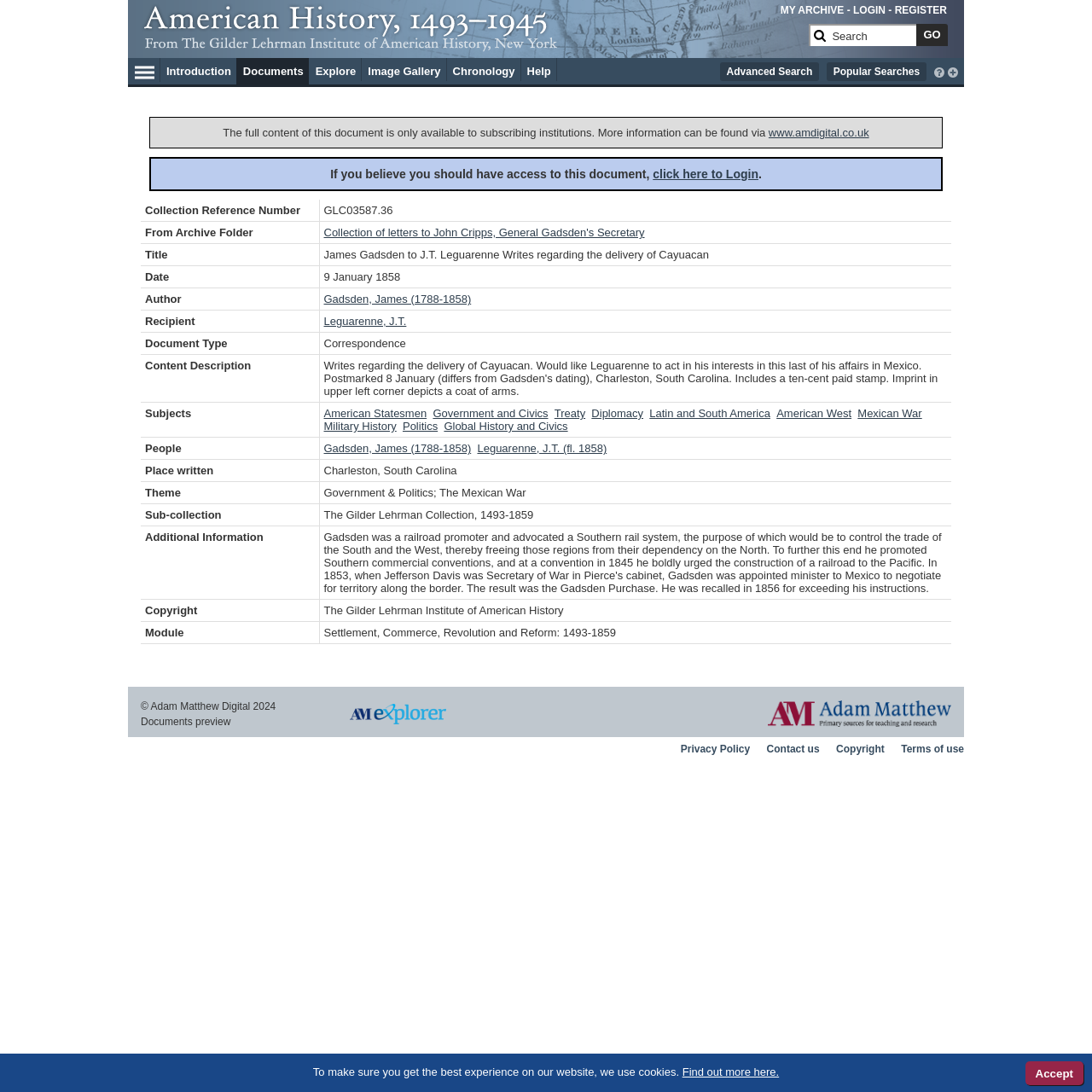Please identify the bounding box coordinates of the element's region that needs to be clicked to fulfill the following instruction: "sign up for FIFA World Cup 26 updates and volunteer opportunities". The bounding box coordinates should consist of four float numbers between 0 and 1, i.e., [left, top, right, bottom].

None